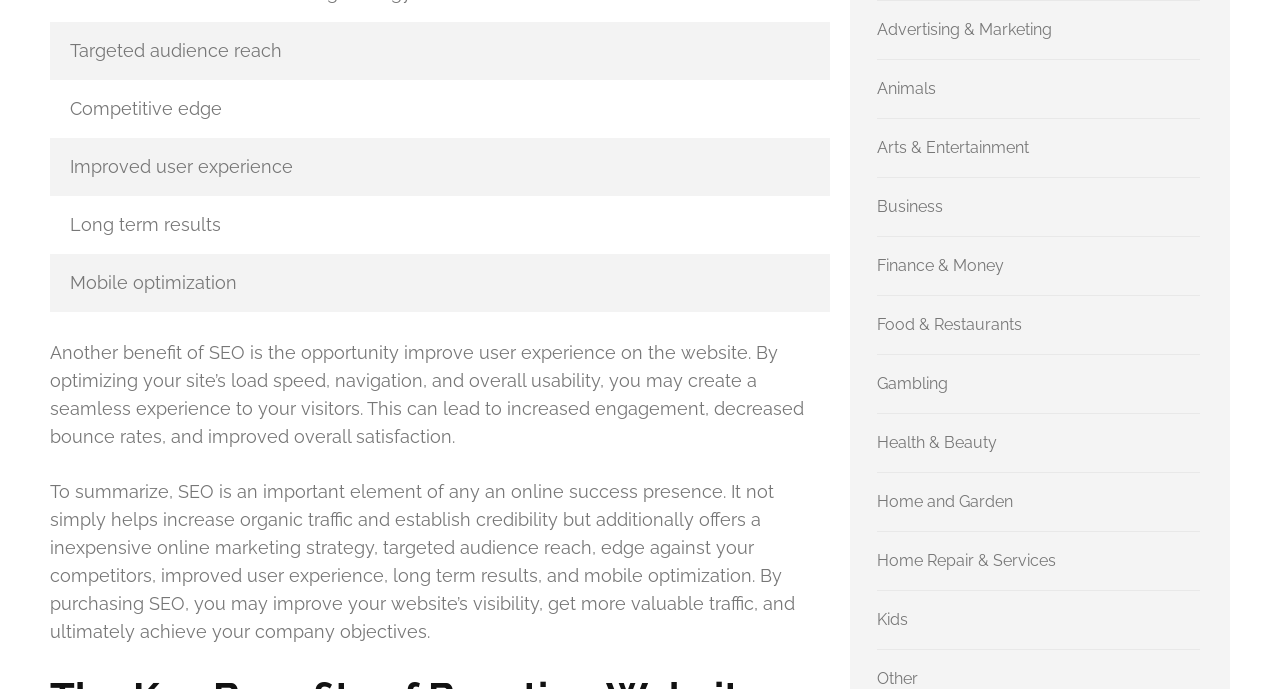Pinpoint the bounding box coordinates of the clickable element needed to complete the instruction: "Click the 'Search' button". The coordinates should be provided as four float numbers between 0 and 1: [left, top, right, bottom].

None